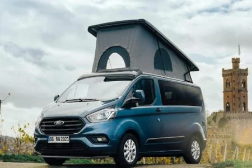Provide an in-depth description of the image you see.

This image showcases a blue Ford Nugget, a versatile camper van designed for adventure seekers. The van features a distinctive pop-up roof, providing additional headroom and a cozy sleeping area. It is equipped with two to three seats and offers a comfortable space for up to four people, making it an ideal choice for family trips or outings with friends. The van's sleek design and practical features cater to both mobility and comfort, embodying a perfect blend of a traditional vehicle and a modern motorhome. This image highlights the vehicle against a backdrop of picturesque scenery, reflecting its suitability for road trips and outdoor exploration. Enjoy the freedom of the open road with the Ford Nugget, starting from a daily rental price of 69 €.